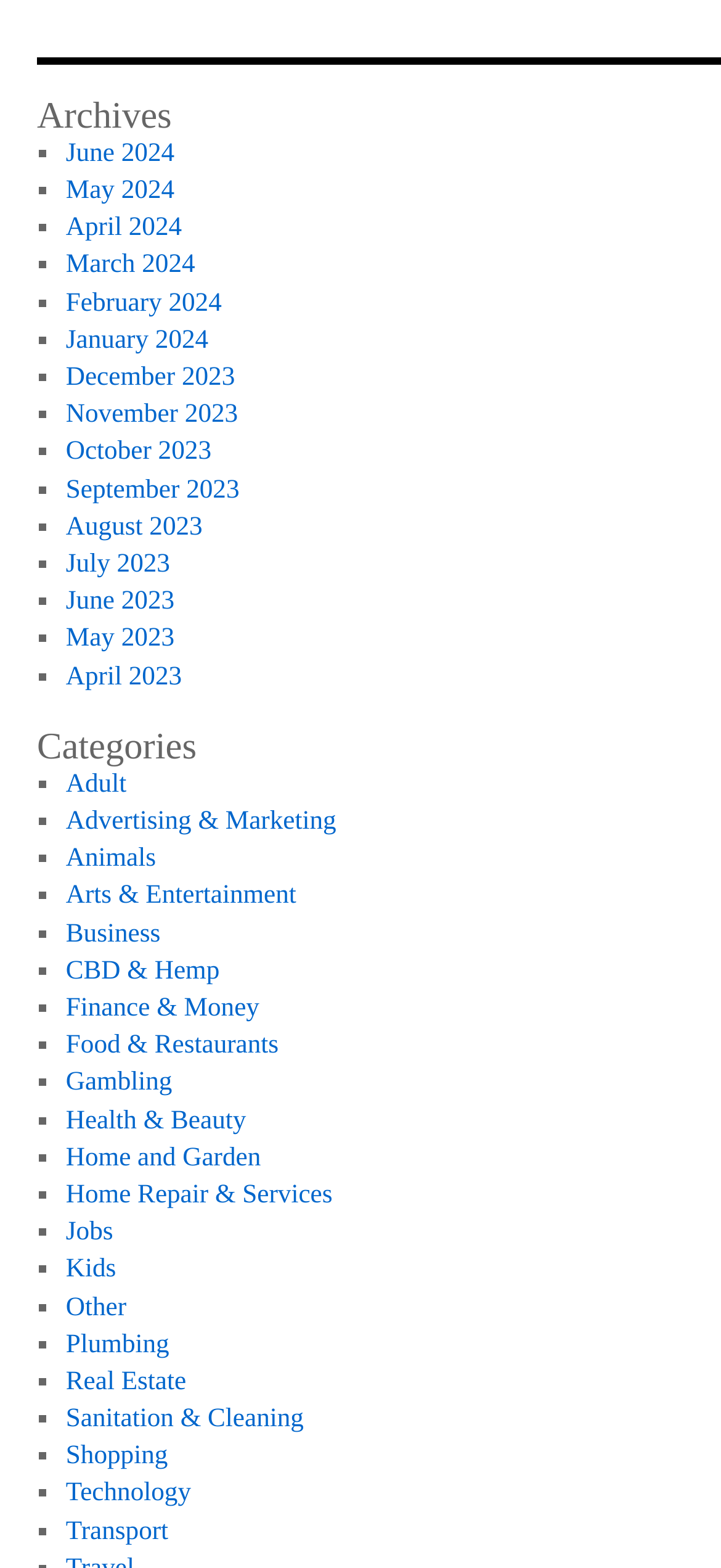Please identify the coordinates of the bounding box that should be clicked to fulfill this instruction: "Explore archives for December 2023".

[0.091, 0.231, 0.326, 0.25]